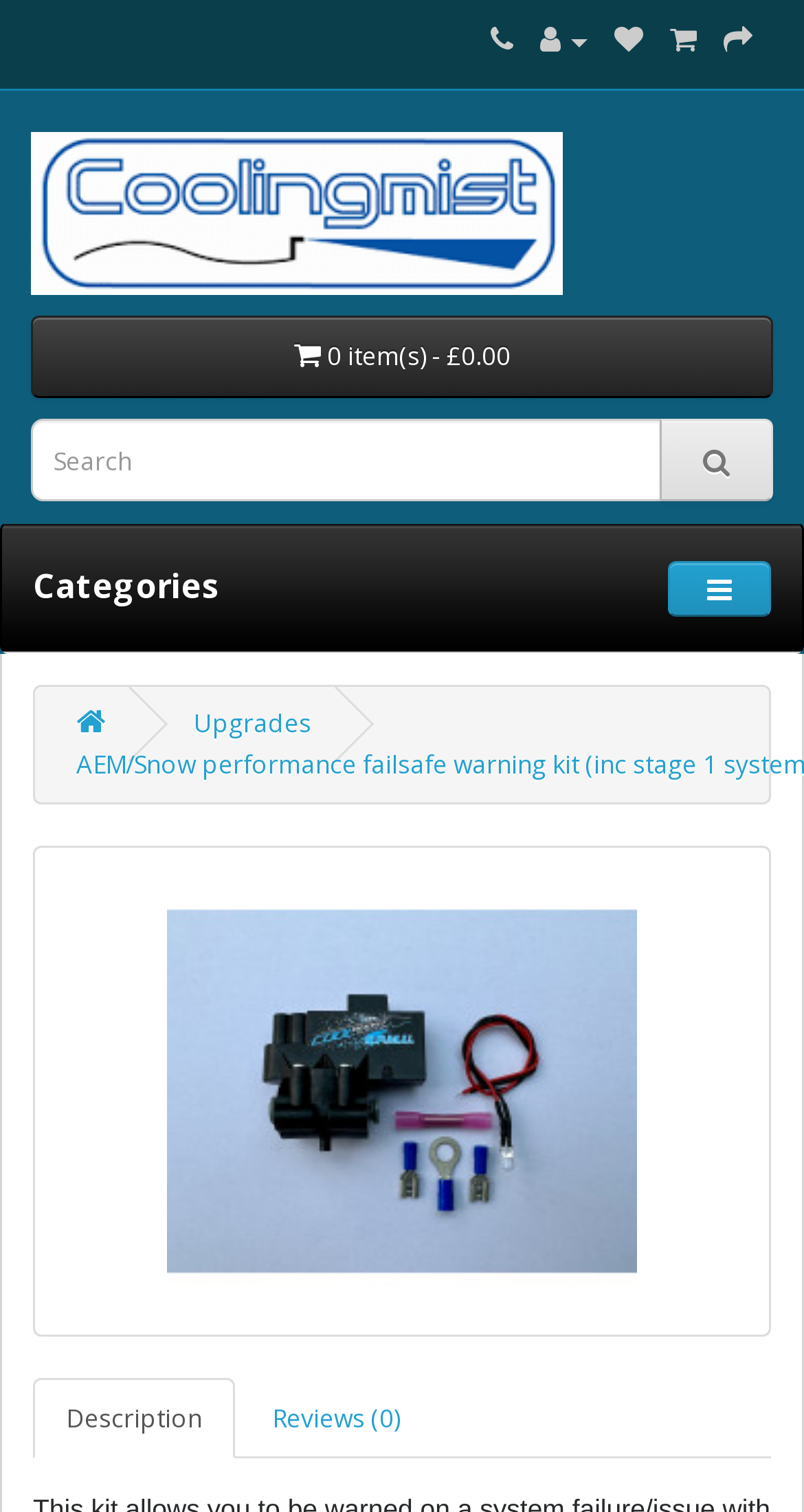Kindly determine the bounding box coordinates for the area that needs to be clicked to execute this instruction: "Go to CoolingMist UK homepage".

[0.038, 0.087, 0.962, 0.195]